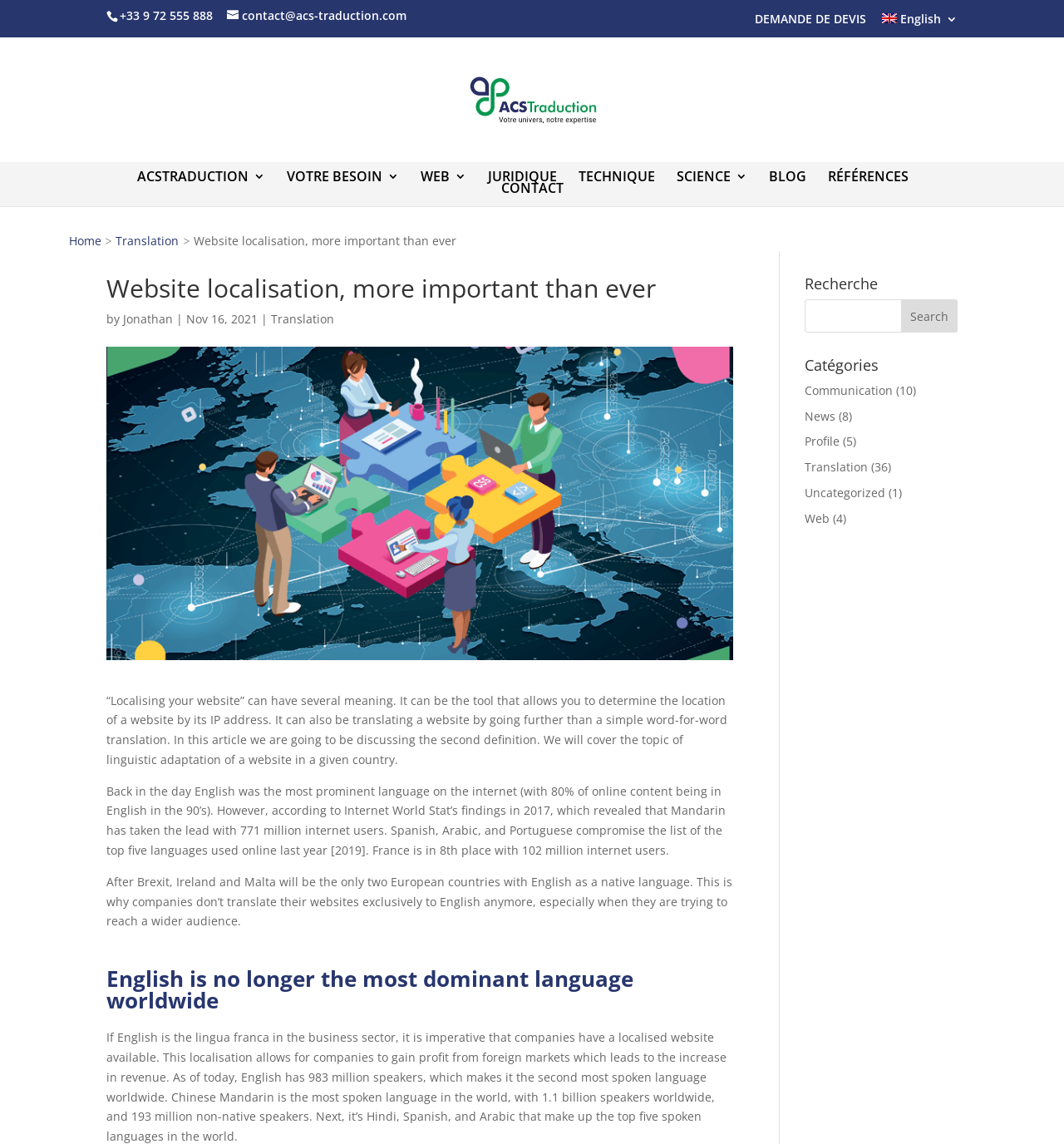Kindly determine the bounding box coordinates of the area that needs to be clicked to fulfill this instruction: "Switch to English".

[0.829, 0.008, 0.9, 0.033]